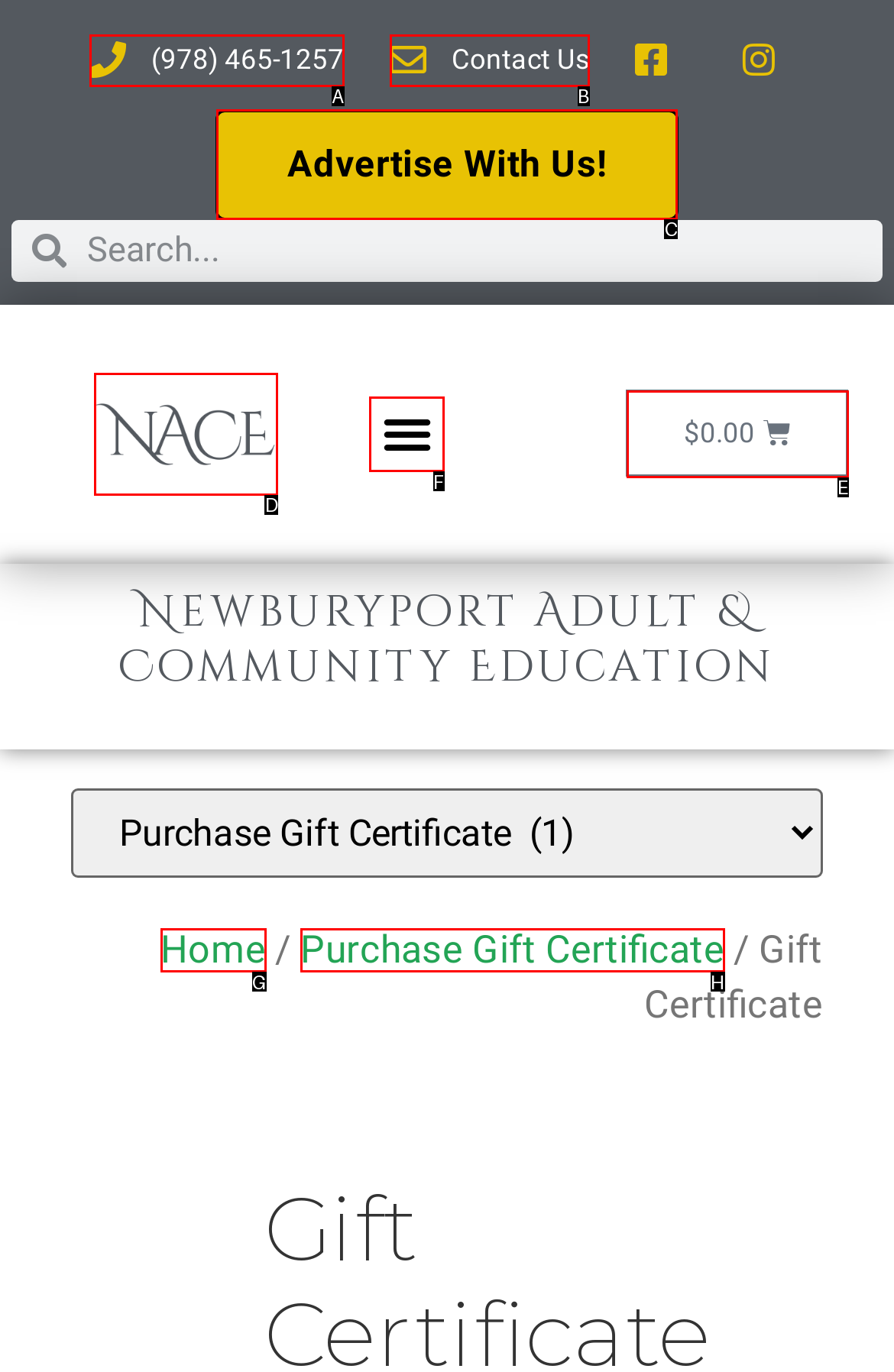What option should I click on to execute the task: Toggle the menu? Give the letter from the available choices.

F